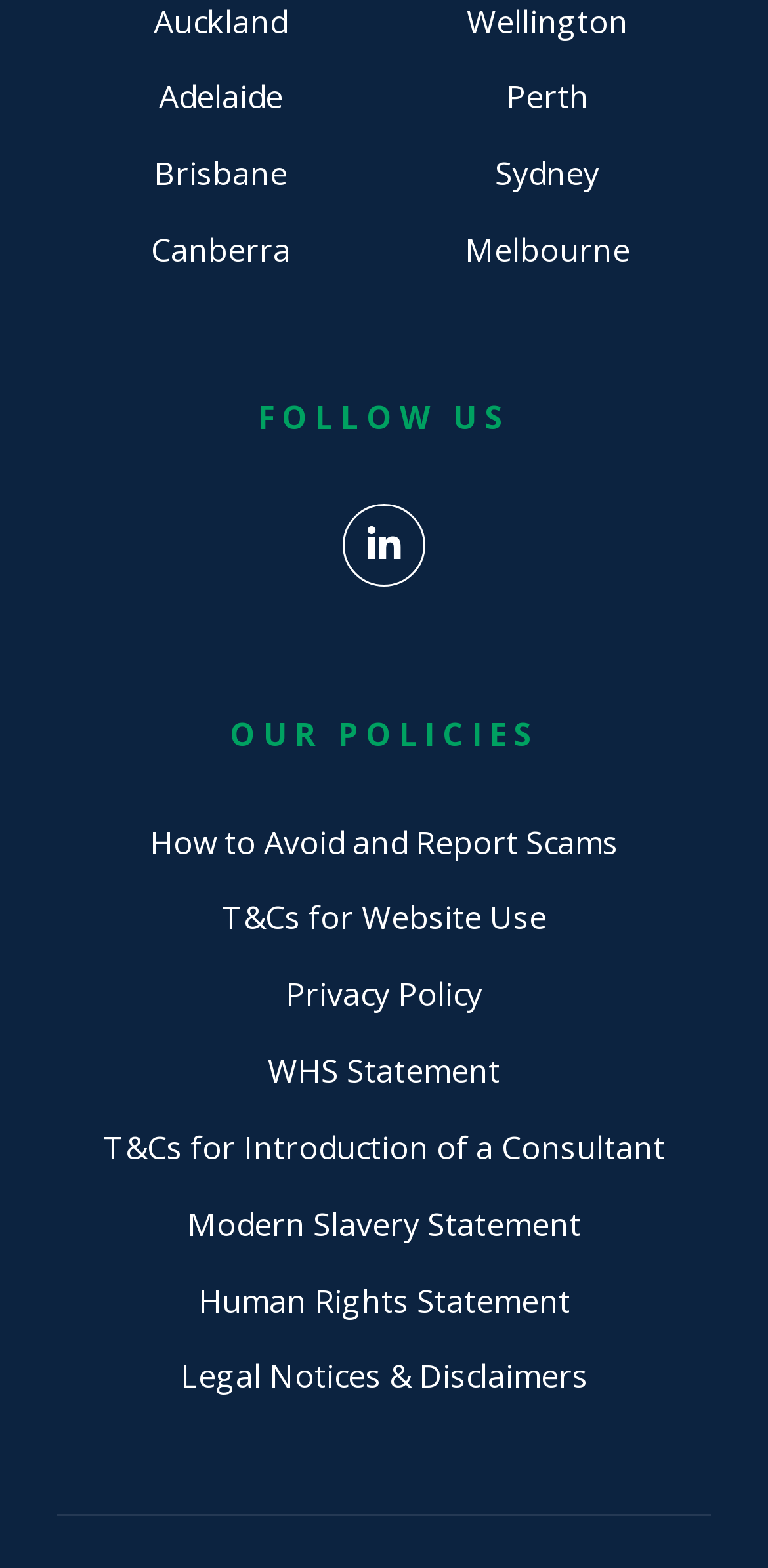Please identify the bounding box coordinates of the element on the webpage that should be clicked to follow this instruction: "follow us on social media". The bounding box coordinates should be given as four float numbers between 0 and 1, formatted as [left, top, right, bottom].

[0.075, 0.321, 0.925, 0.374]